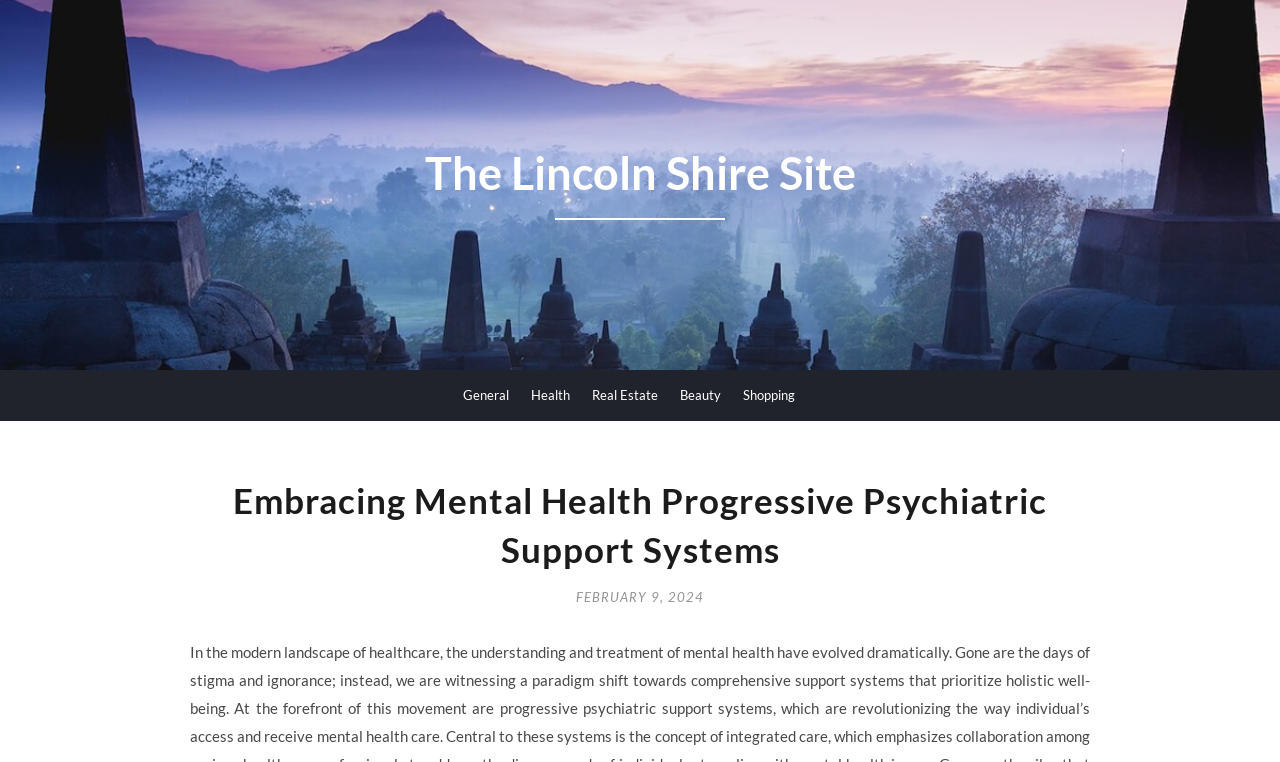Given the description Real Estate, predict the bounding box coordinates of the UI element. Ensure the coordinates are in the format (top-left x, top-left y, bottom-right x, bottom-right y) and all values are between 0 and 1.

[0.462, 0.485, 0.514, 0.551]